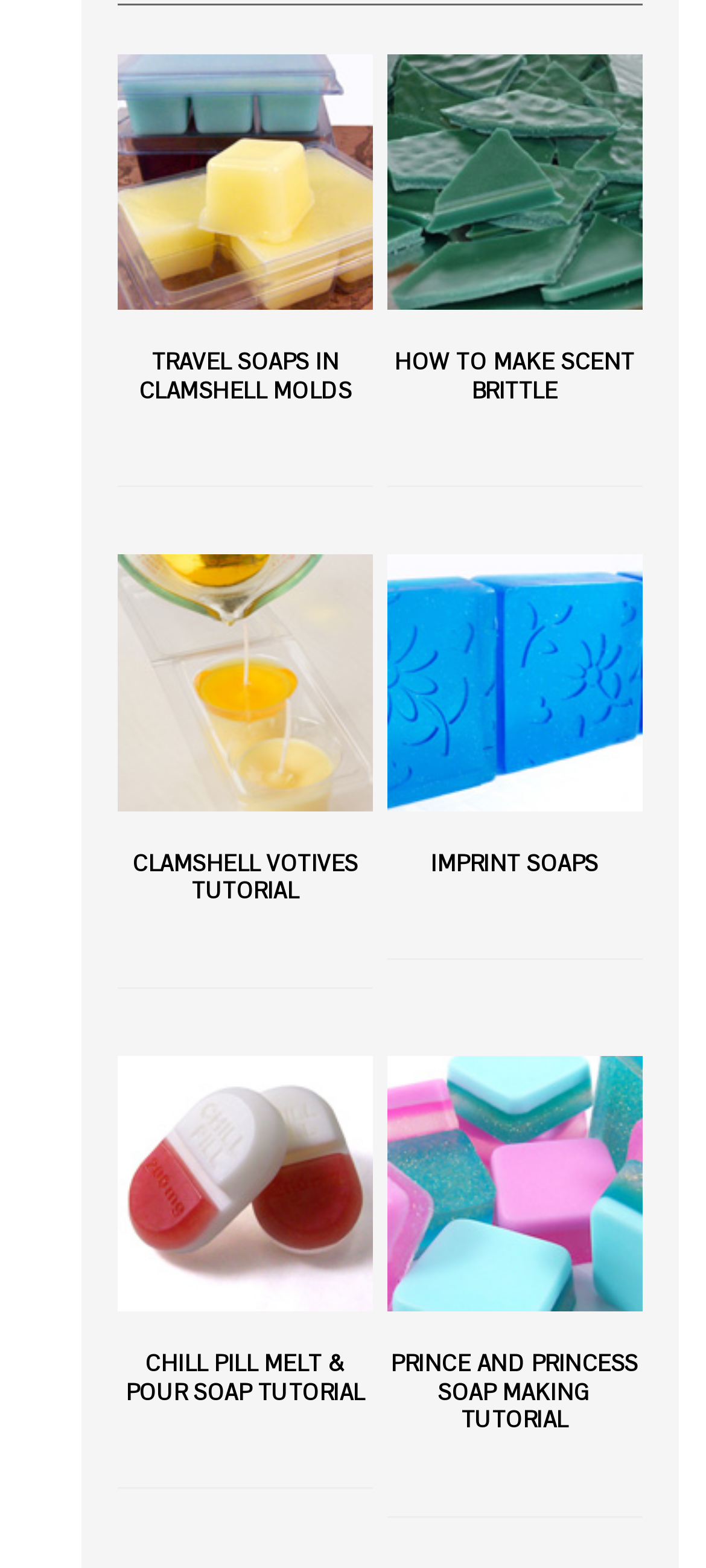How many soap-making tutorials are in the left column?
Identify the answer in the screenshot and reply with a single word or phrase.

3